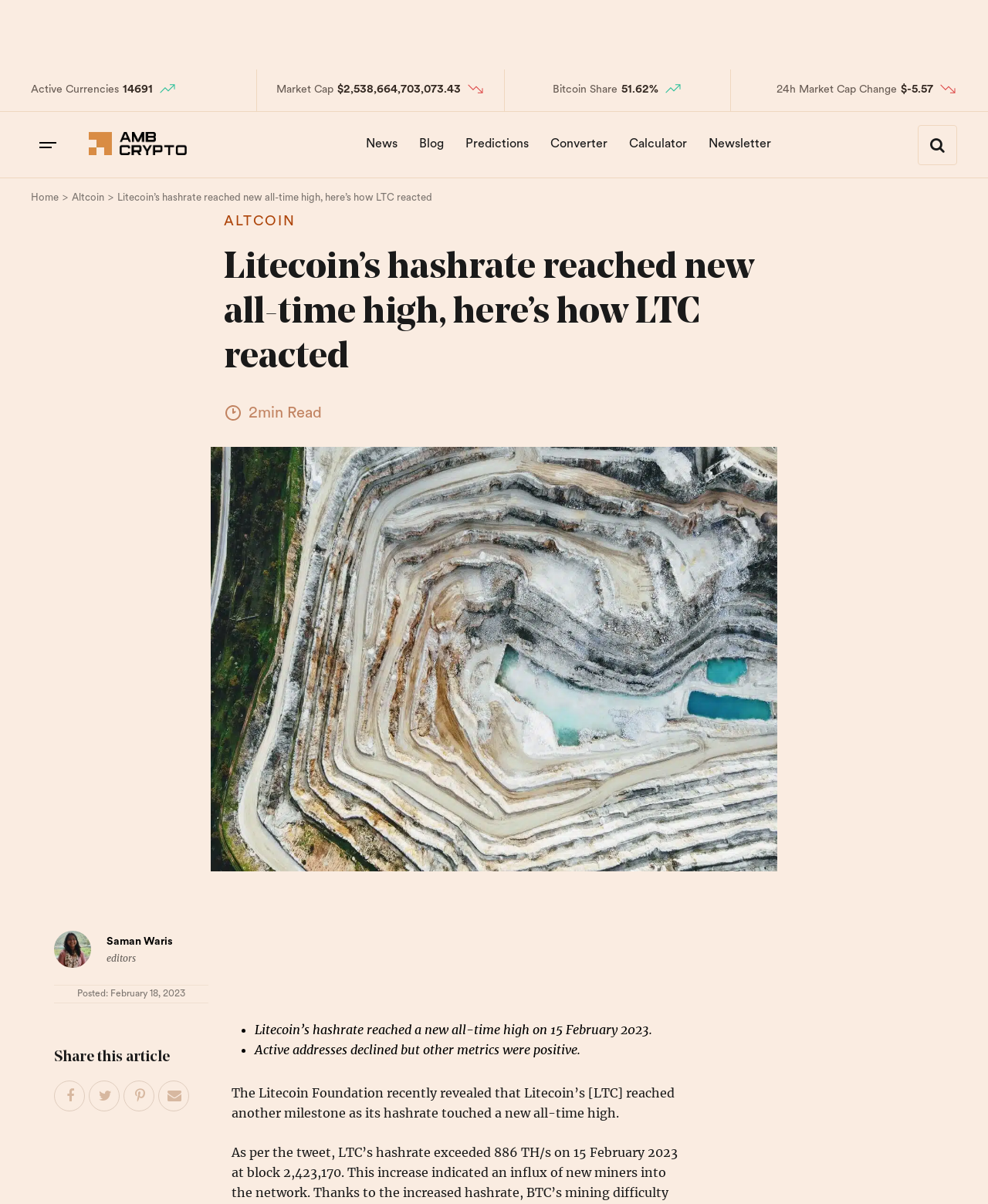Locate the bounding box coordinates of the element's region that should be clicked to carry out the following instruction: "Check the Converter tool". The coordinates need to be four float numbers between 0 and 1, i.e., [left, top, right, bottom].

[0.548, 0.103, 0.624, 0.137]